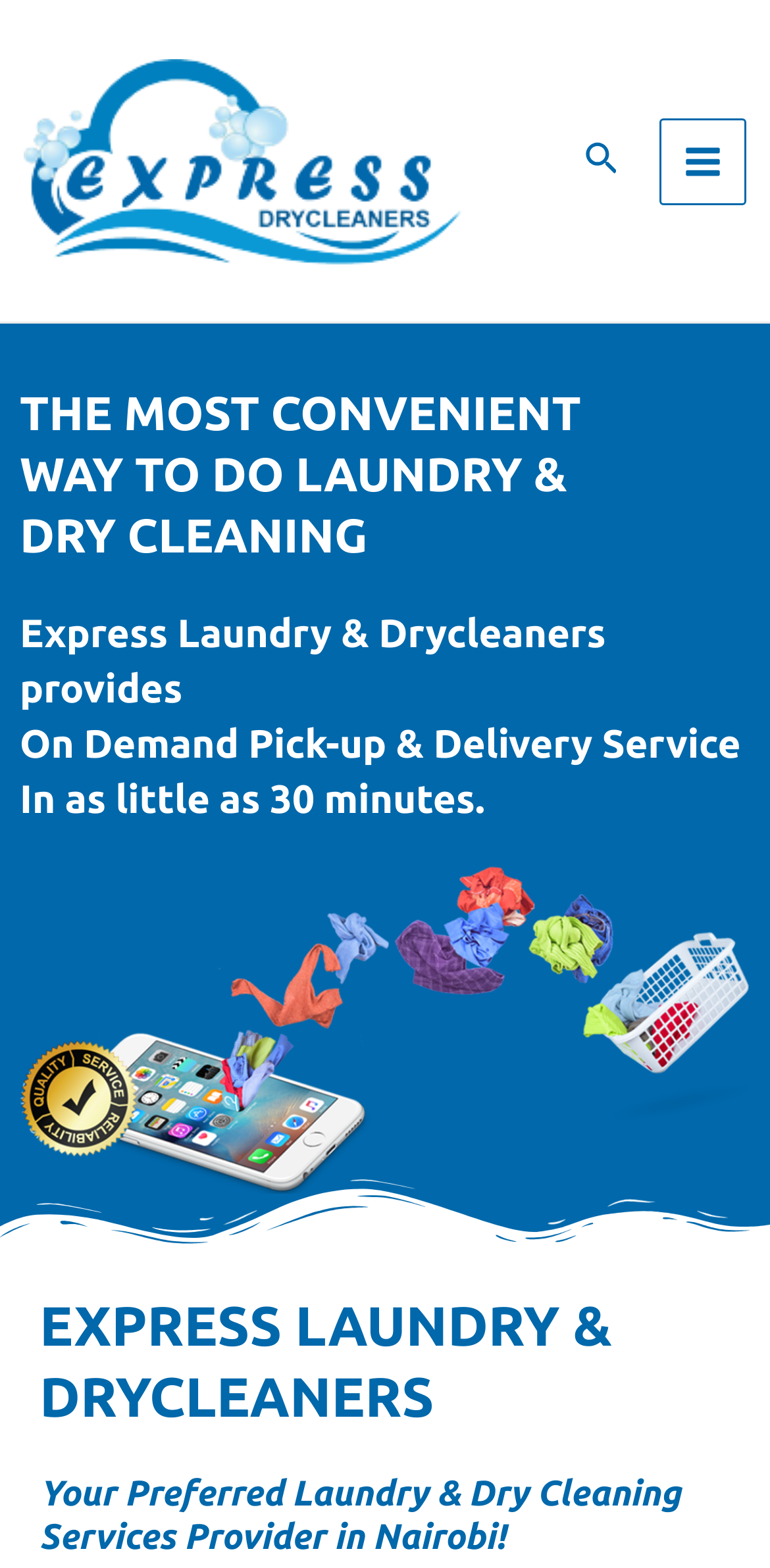Respond to the question below with a concise word or phrase:
Is the main menu expanded?

No